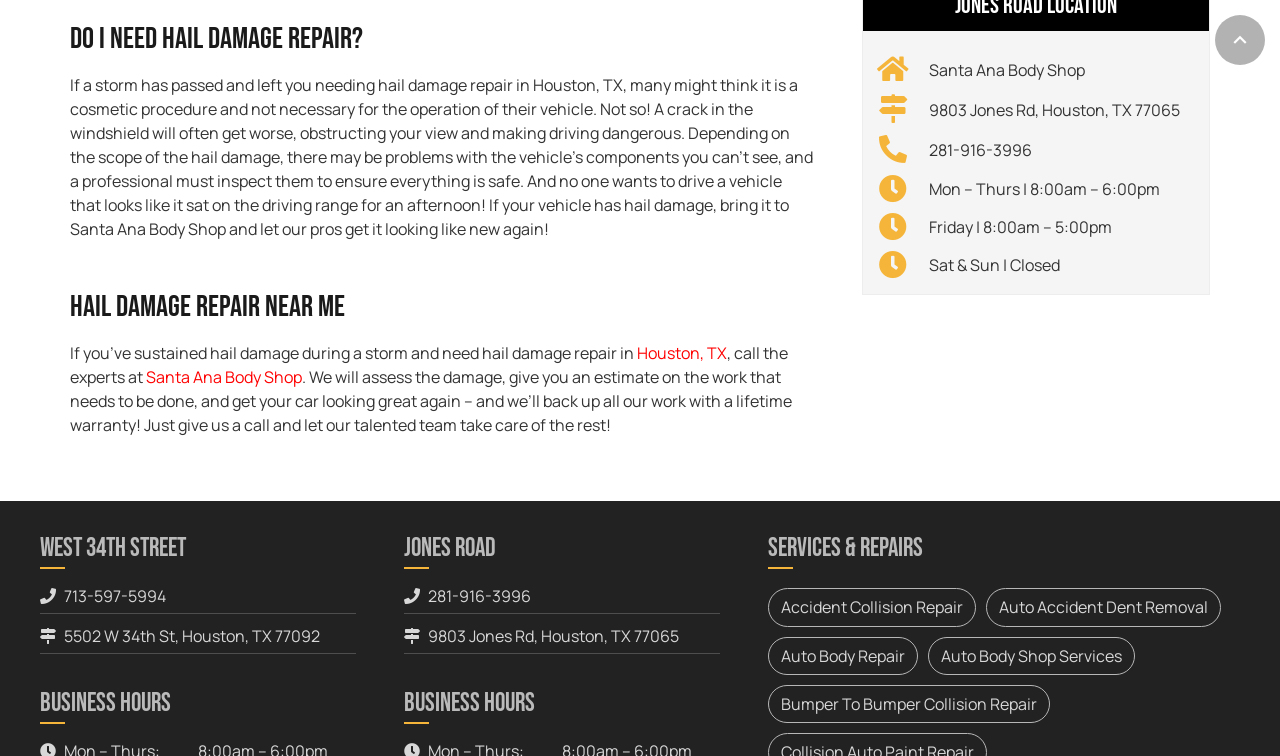Provide the bounding box coordinates, formatted as (top-left x, top-left y, bottom-right x, bottom-right y), with all values being floating point numbers between 0 and 1. Identify the bounding box of the UI element that matches the description: Driving Advisement Seminar

None